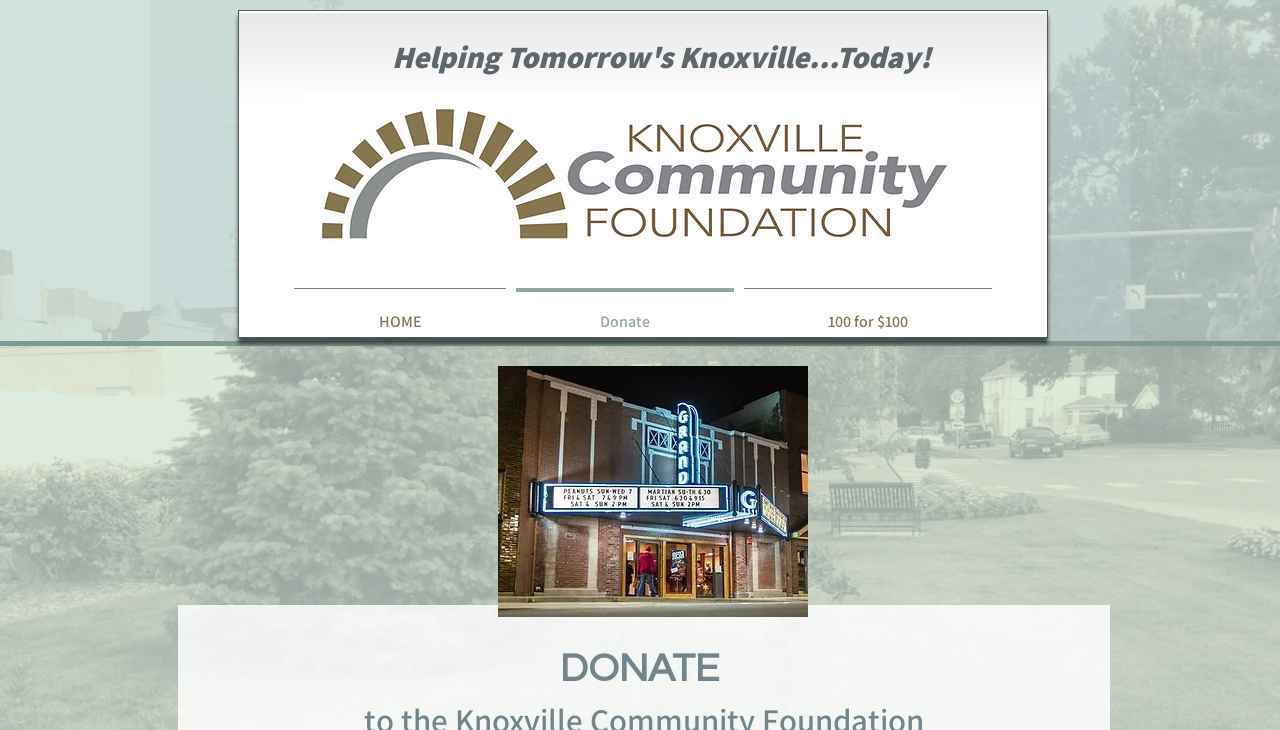Please determine the bounding box of the UI element that matches this description: 100 for $100. The coordinates should be given as (top-left x, top-left y, bottom-right x, bottom-right y), with all values between 0 and 1.

[0.577, 0.395, 0.779, 0.463]